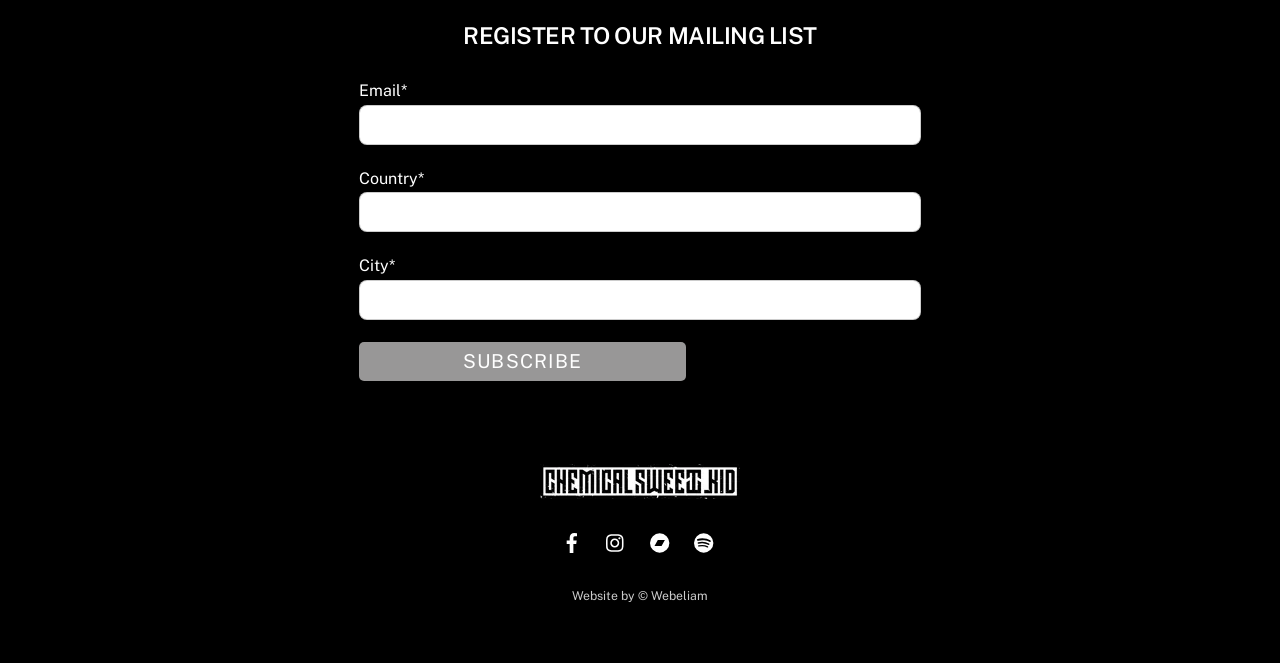Find the bounding box coordinates for the element that must be clicked to complete the instruction: "Read the article by Jesse Allen". The coordinates should be four float numbers between 0 and 1, indicated as [left, top, right, bottom].

None